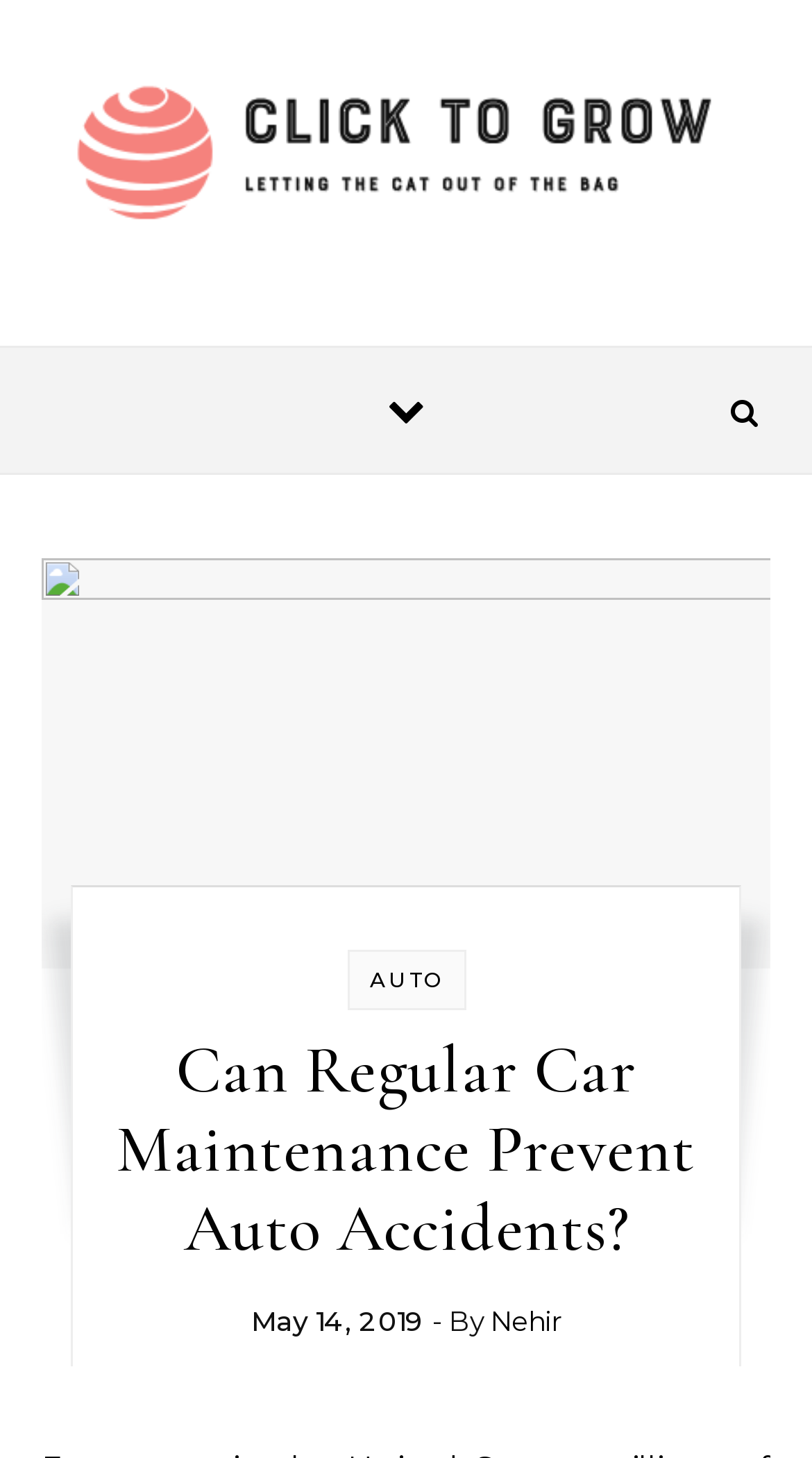Please answer the following question using a single word or phrase: 
What is the date of the article?

May 14, 2019